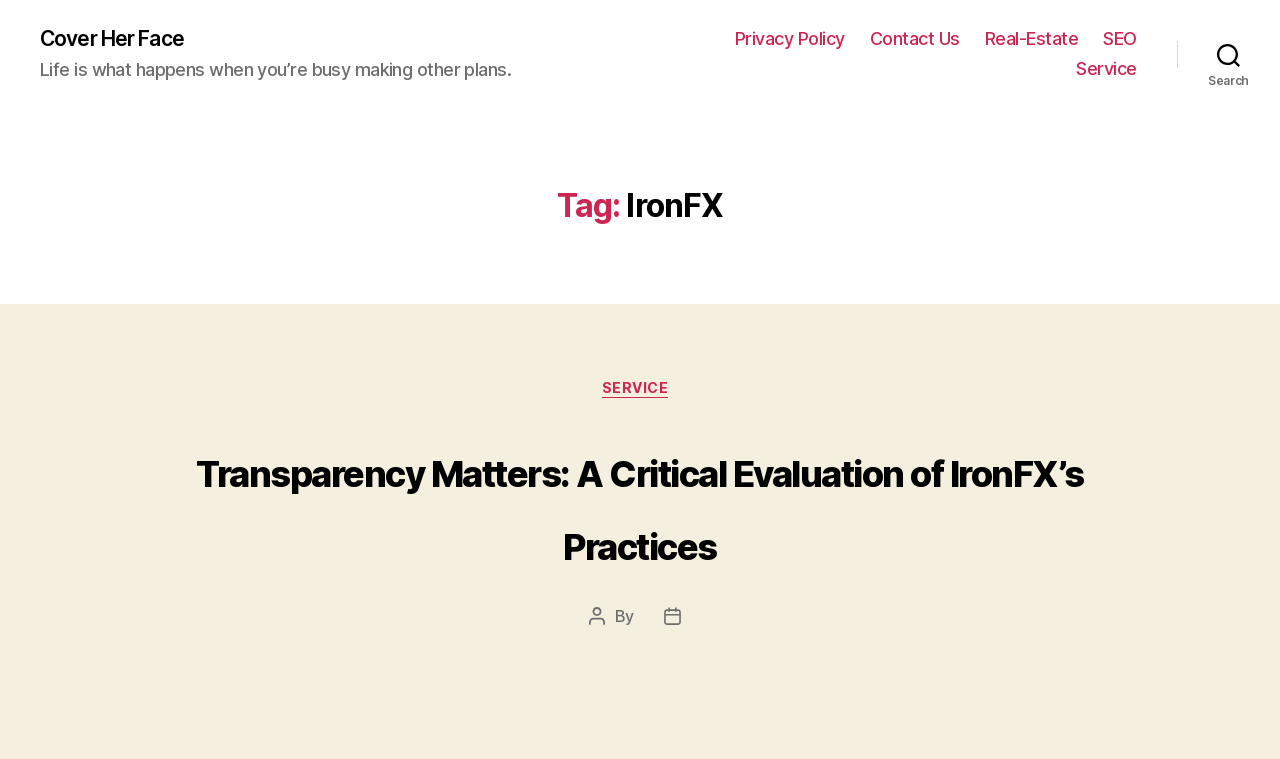Provide the bounding box coordinates of the section that needs to be clicked to accomplish the following instruction: "Read 'Transparency Matters: A Critical Evaluation of IronFX’s Practices'."

[0.127, 0.572, 0.873, 0.77]